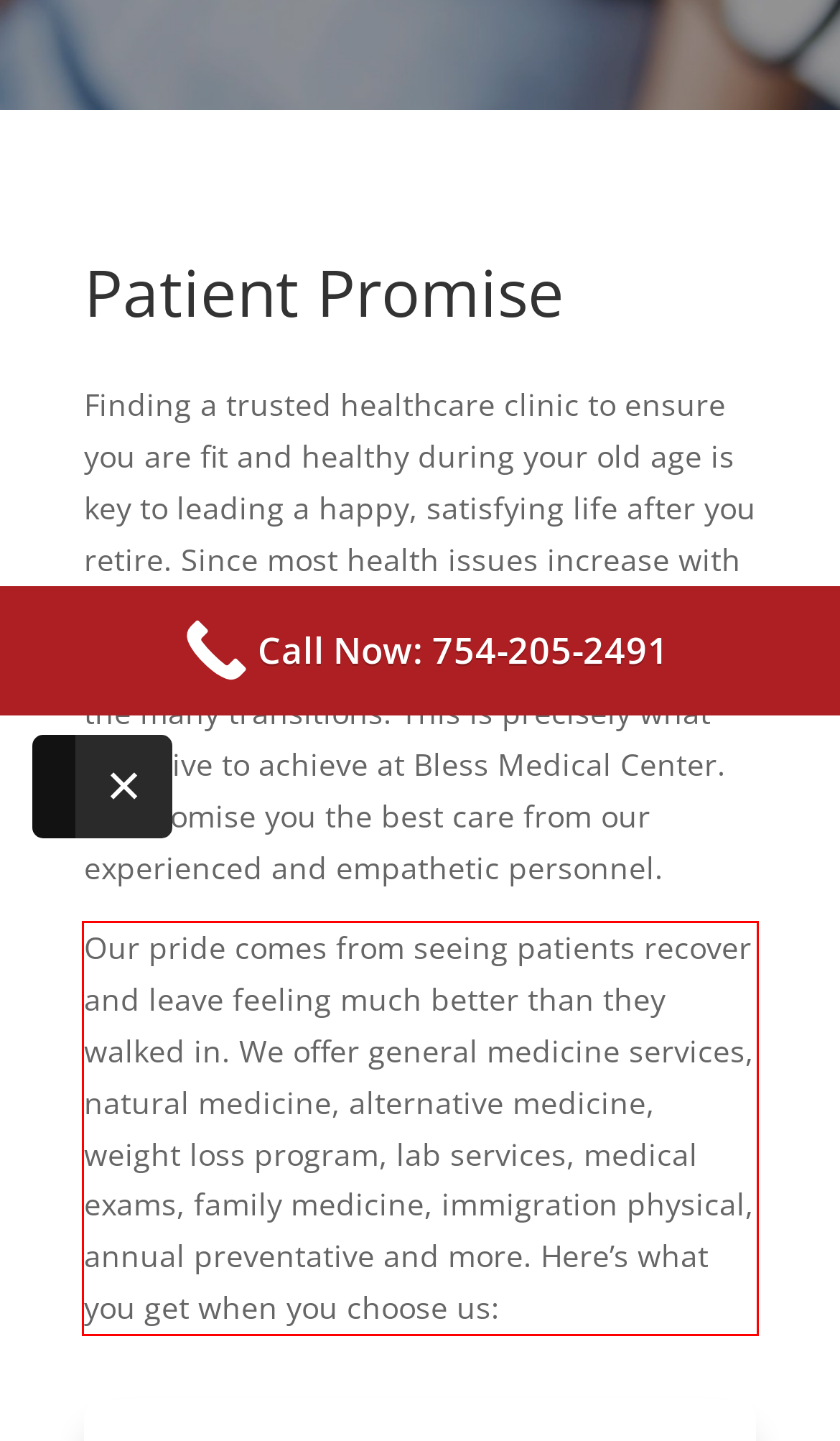Using the provided webpage screenshot, identify and read the text within the red rectangle bounding box.

Our pride comes from seeing patients recover and leave feeling much better than they walked in. We offer general medicine services, natural medicine, alternative medicine, weight loss program, lab services, medical exams, family medicine, immigration physical, annual preventative and more. Here’s what you get when you choose us: